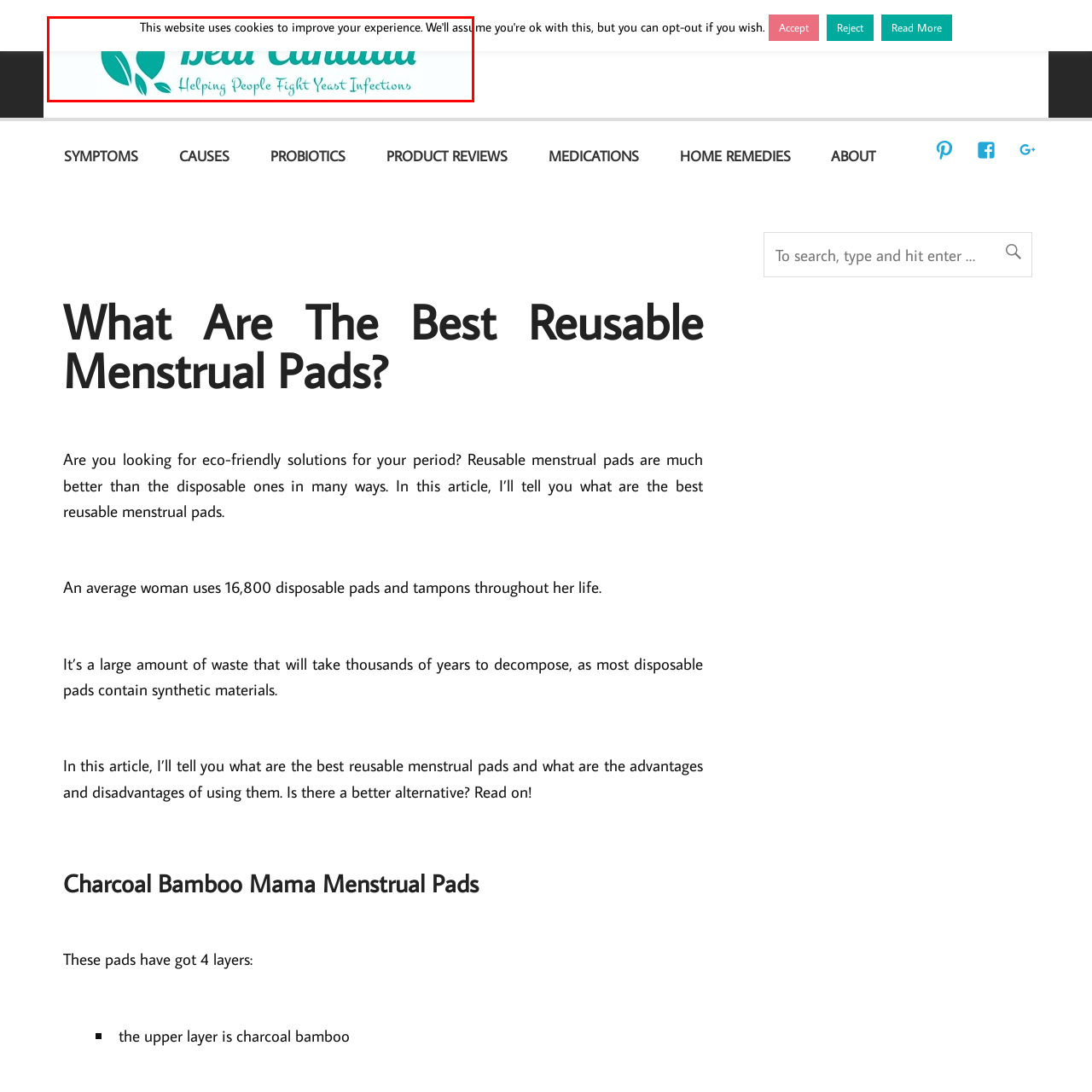Give a detailed narrative of the image enclosed by the red box.

The image features the logo of "Beat Candida," accompanied by the tagline "Helping People Fight Yeast Infections." The design incorporates elegant, flowing typography combined with stylized leaves, suggesting a natural and holistic approach to health. This reflects the website's focus on community and support in addressing yeast infections, highlighting a commitment to eco-friendly and effective solutions, much like the discussion around alternative menstrual products featured on the site. The overall aesthetic promotes a welcoming atmosphere for individuals seeking information and assistance.